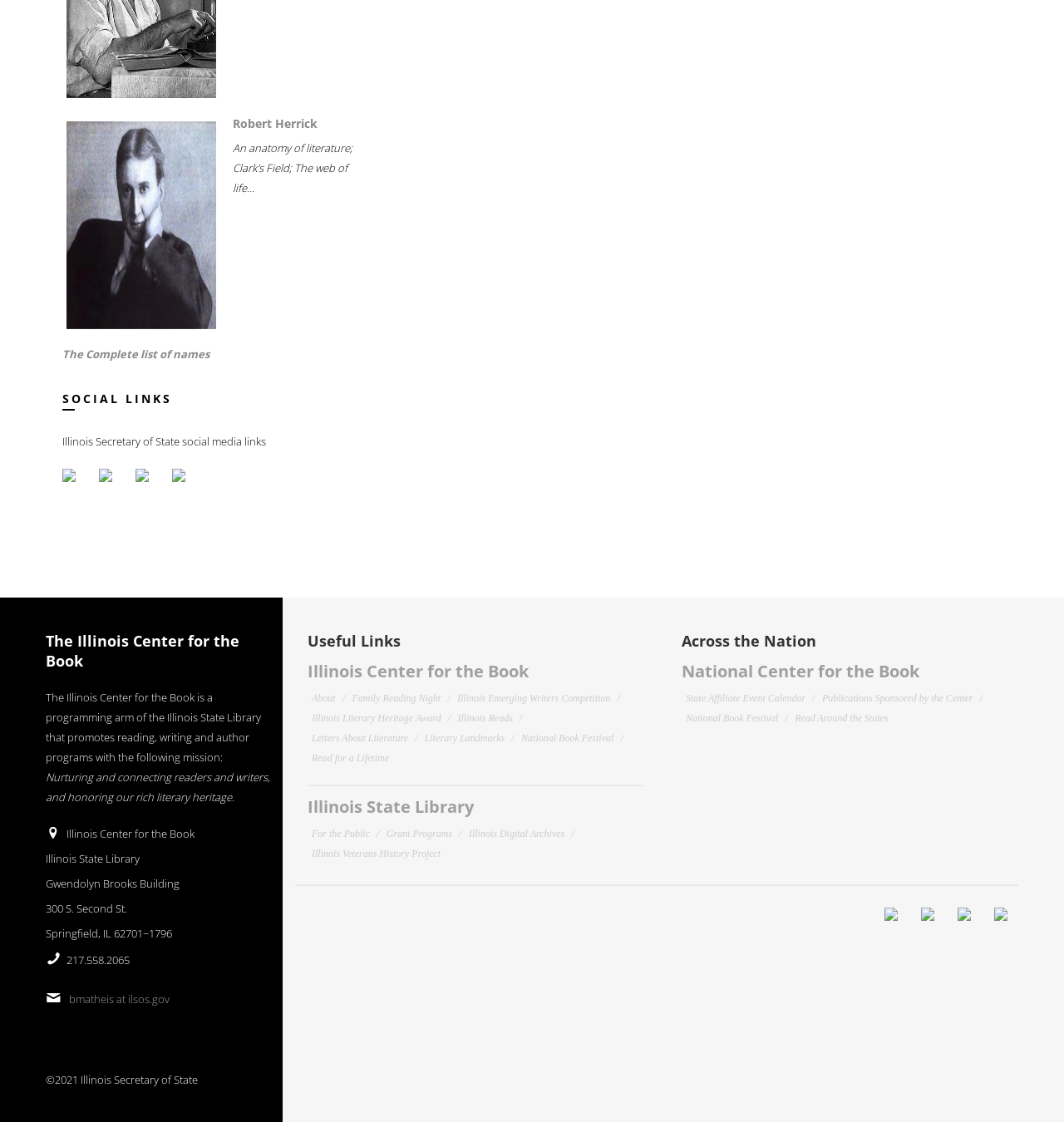What is the name of the poet in the portrait?
Please use the visual content to give a single word or phrase answer.

Robert Herrick